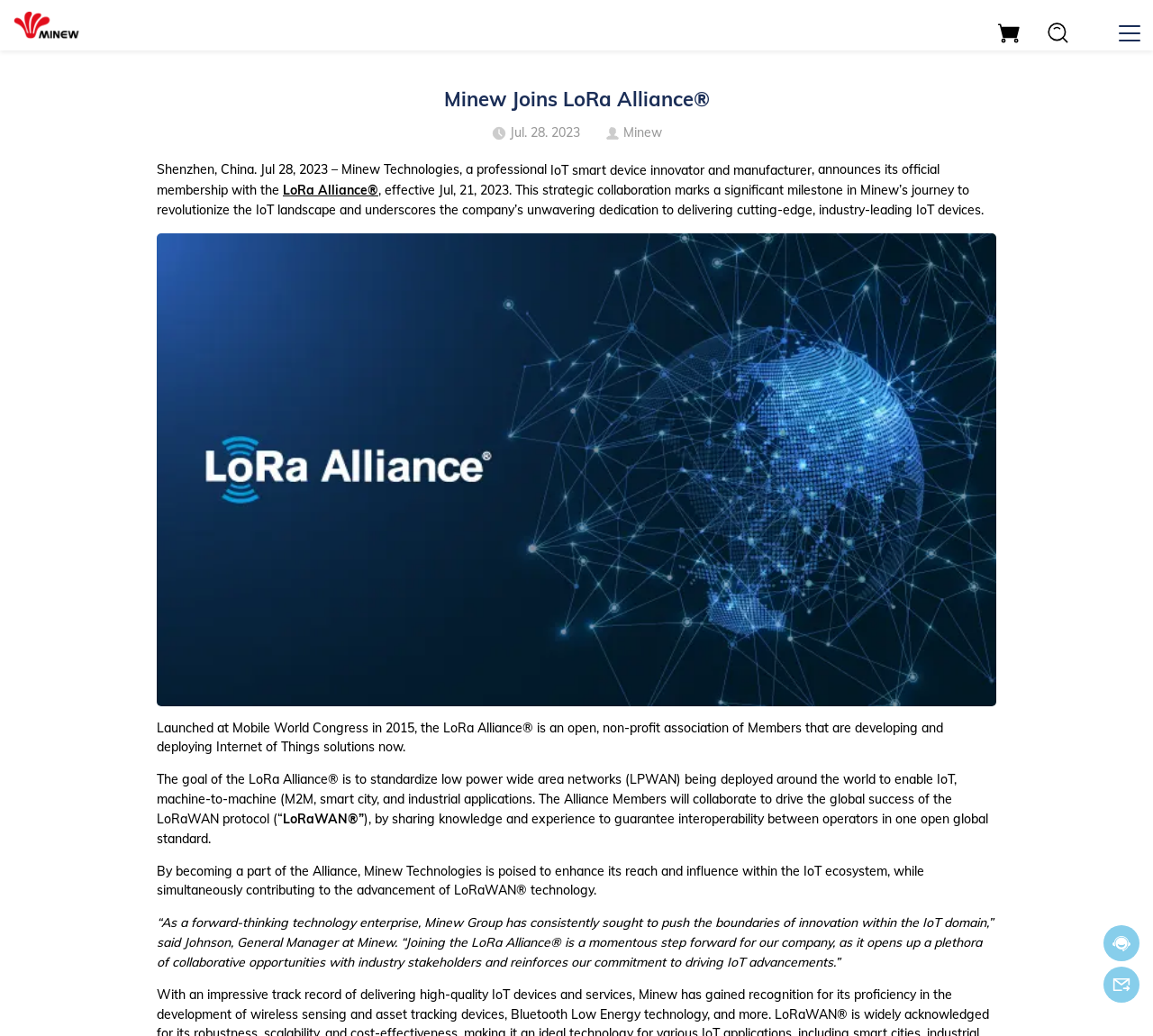Find the bounding box coordinates for the HTML element described in this sentence: "Reality & Unscripted TV". Provide the coordinates as four float numbers between 0 and 1, in the format [left, top, right, bottom].

None